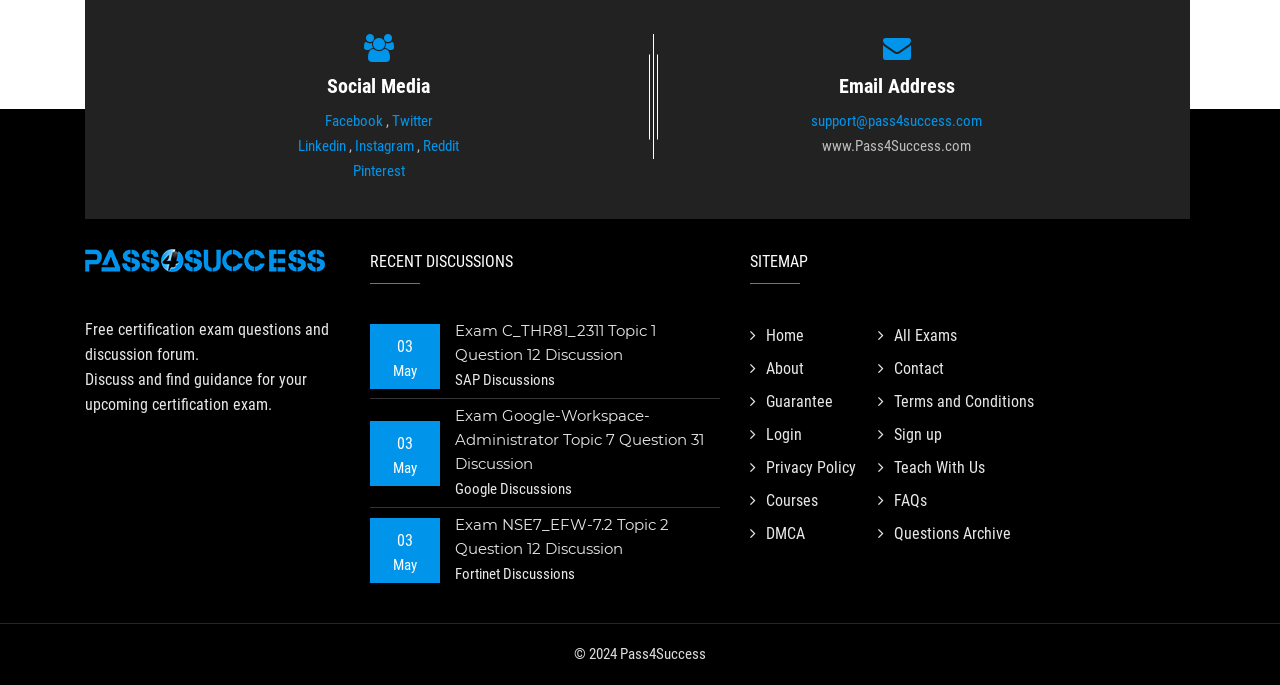Give a concise answer using one word or a phrase to the following question:
What is the website's email address?

support@pass4success.com